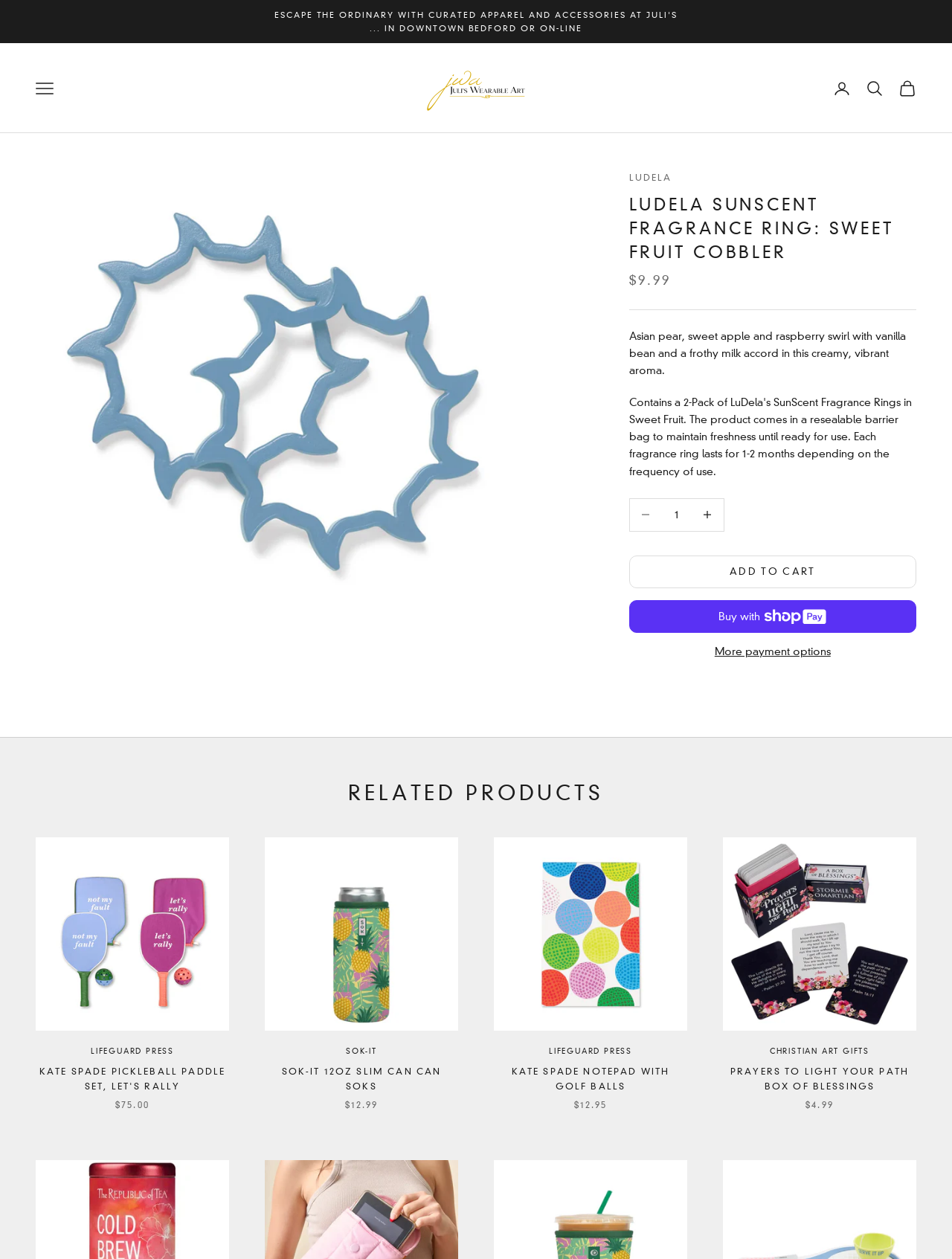Answer the following query concisely with a single word or phrase:
What is the function of the button with the text 'ADD TO CART'?

Add product to cart